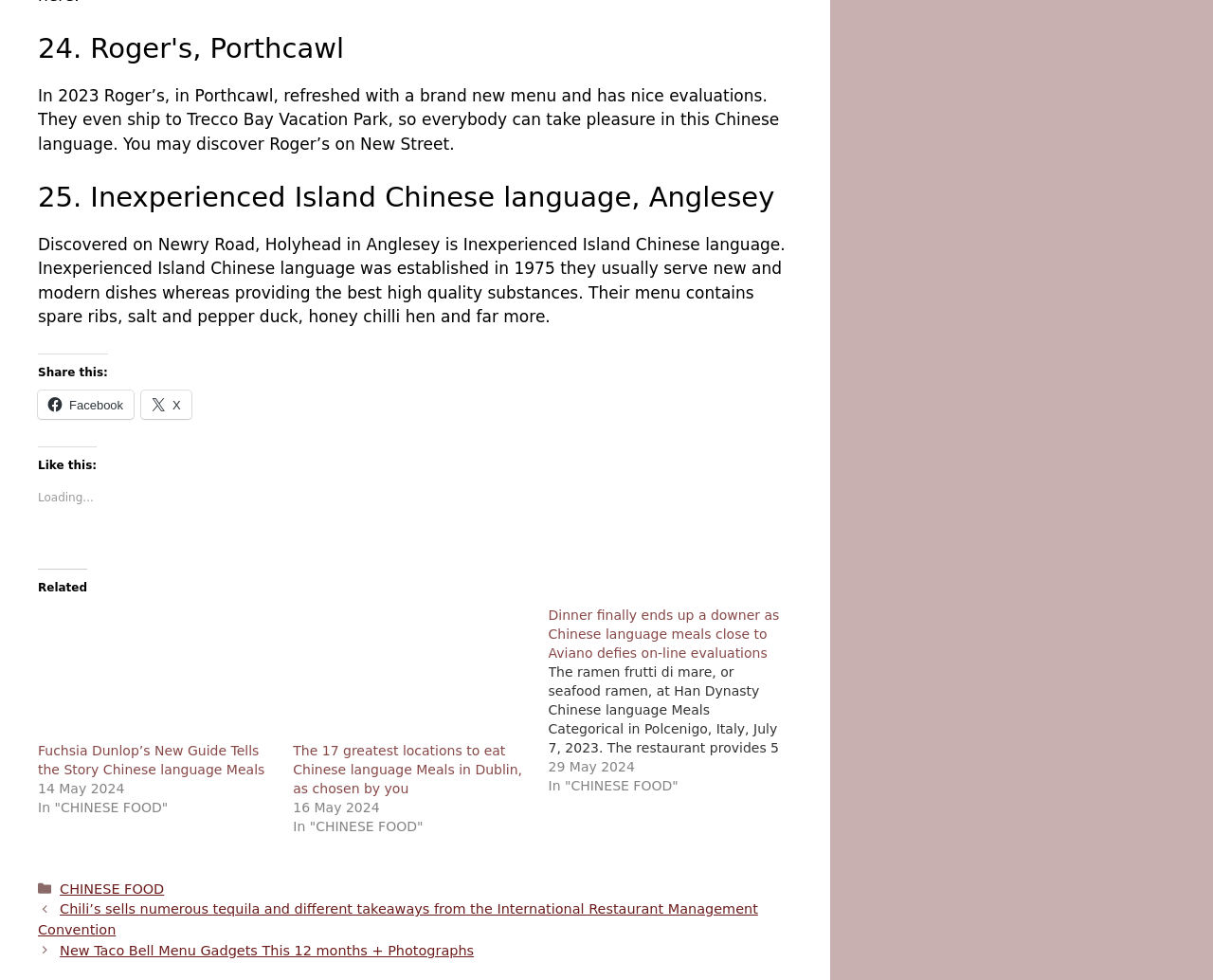Please identify the bounding box coordinates of the element on the webpage that should be clicked to follow this instruction: "Click on the Facebook share link". The bounding box coordinates should be given as four float numbers between 0 and 1, formatted as [left, top, right, bottom].

[0.031, 0.399, 0.11, 0.428]